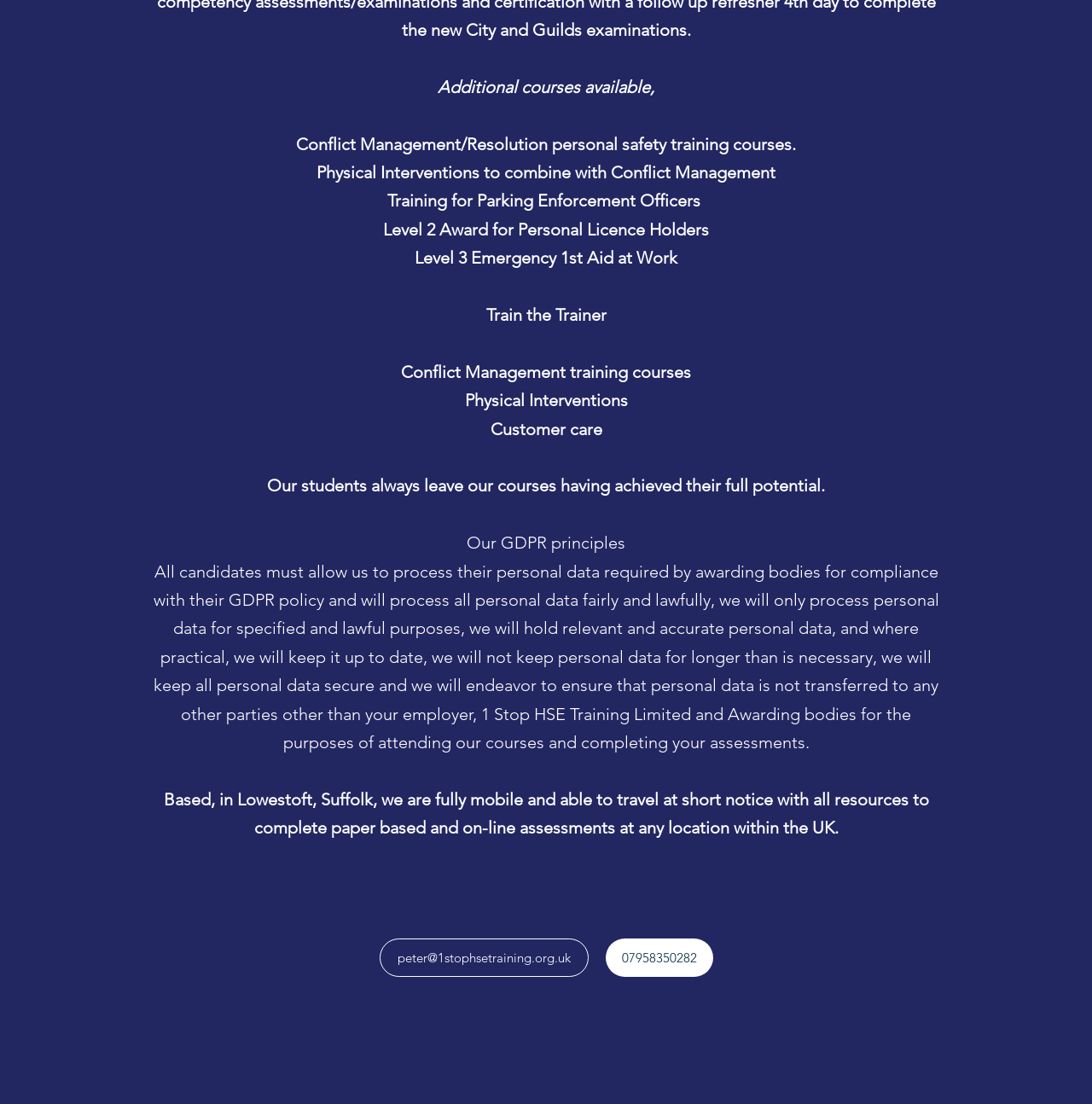Find and provide the bounding box coordinates for the UI element described with: "07958350282".

[0.555, 0.85, 0.653, 0.885]